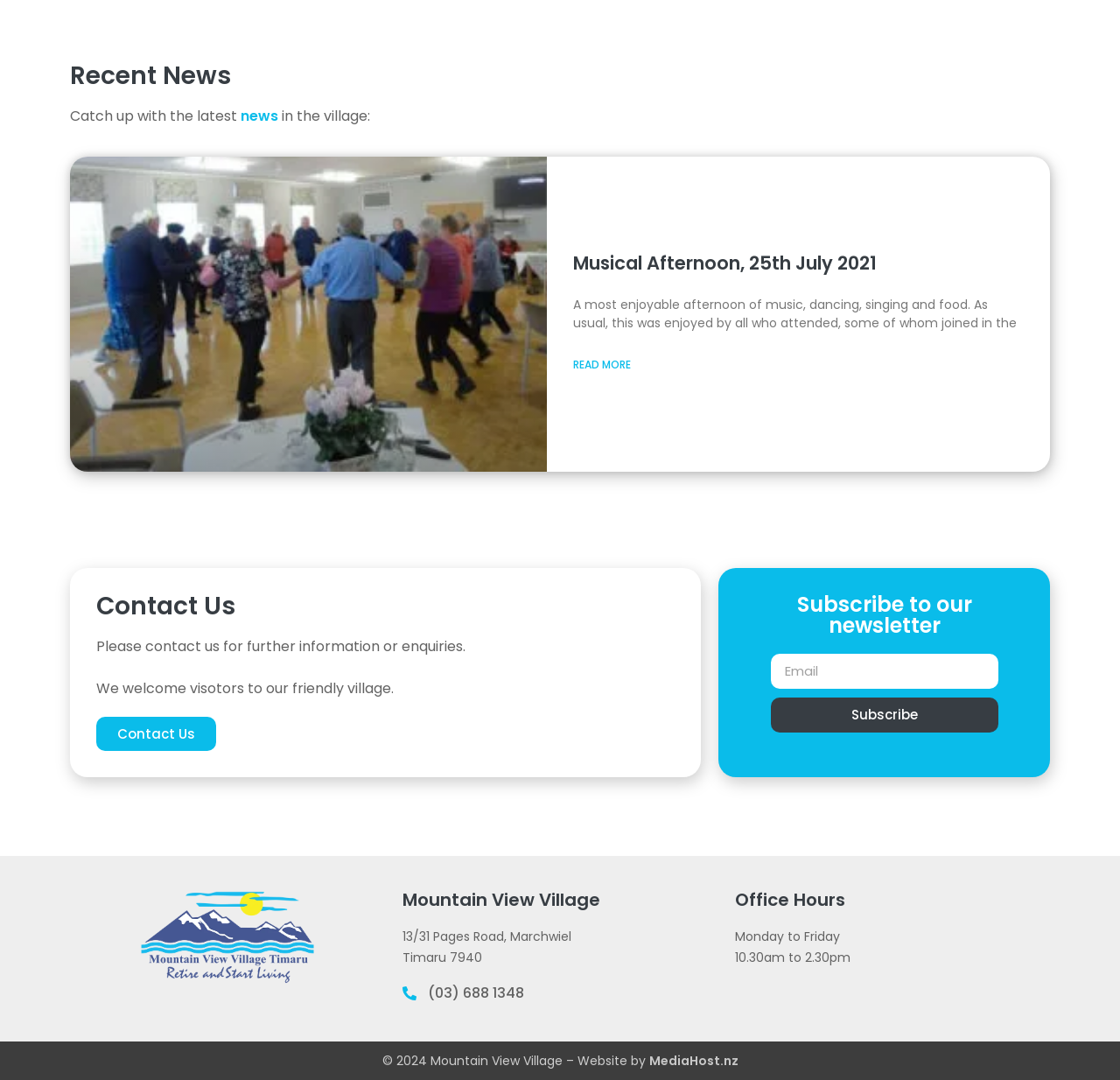Please provide the bounding box coordinates for the element that needs to be clicked to perform the instruction: "Click on the 'news' link". The coordinates must consist of four float numbers between 0 and 1, formatted as [left, top, right, bottom].

[0.215, 0.098, 0.248, 0.116]